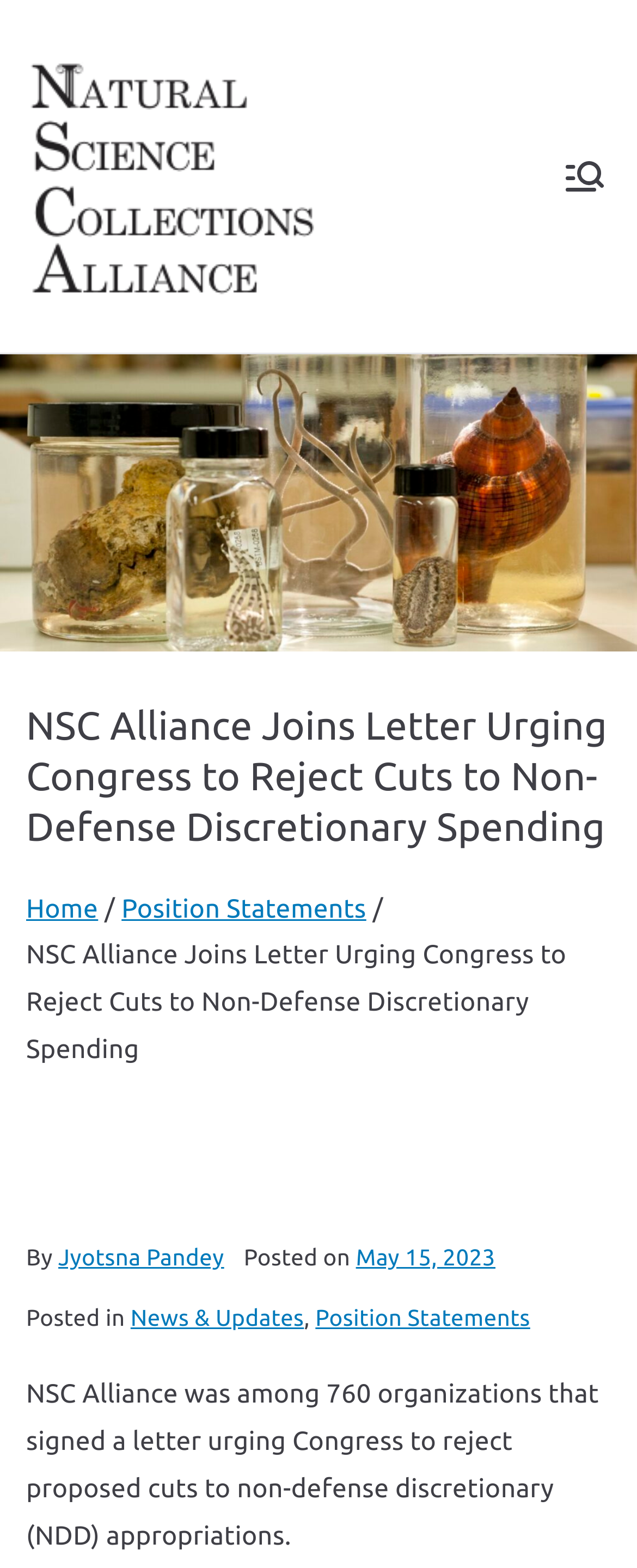Use one word or a short phrase to answer the question provided: 
How many organizations signed the letter?

760